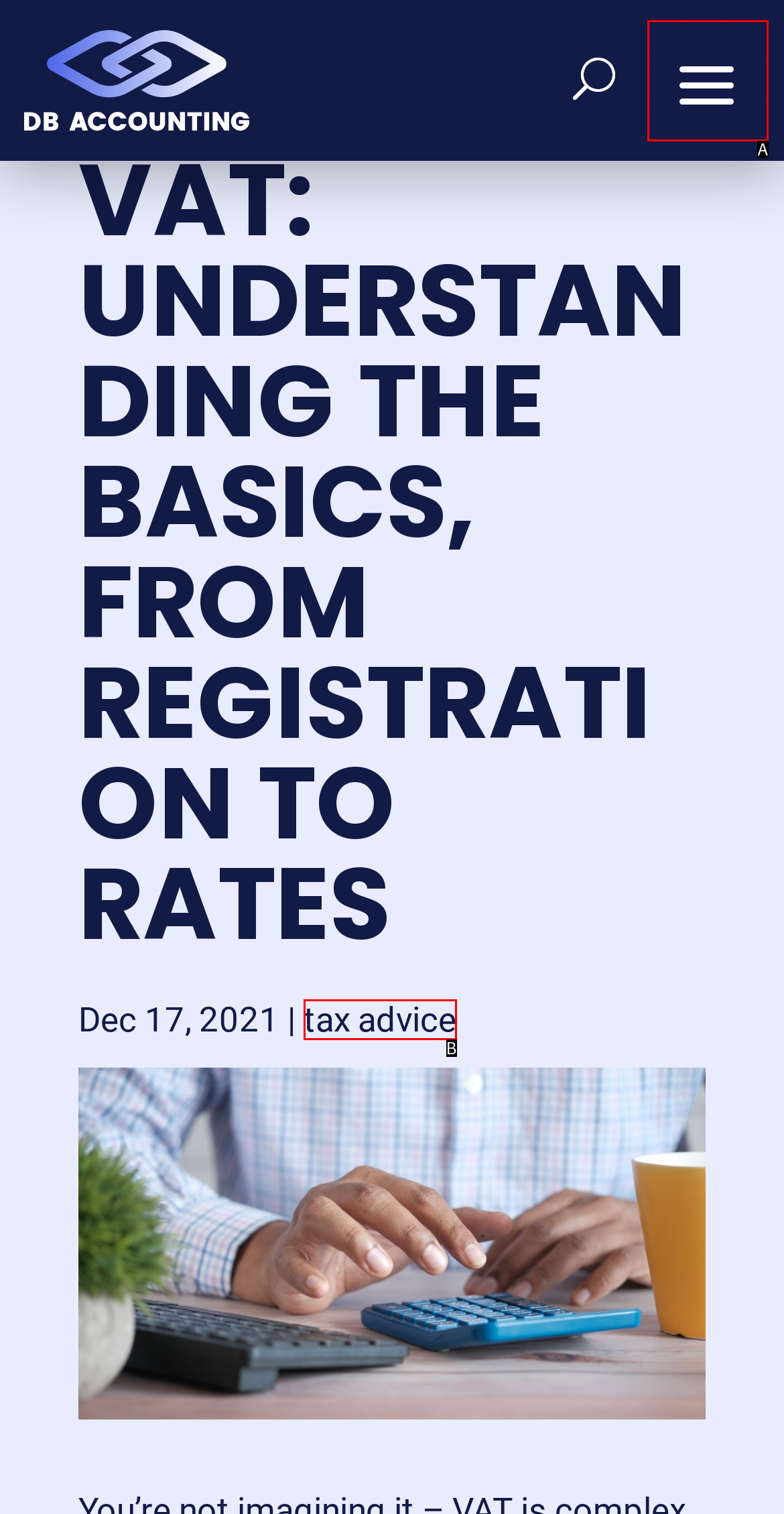Pinpoint the HTML element that fits the description: alt="Menu" aria-label="Menu Button" title="Menu Button"
Answer by providing the letter of the correct option.

A